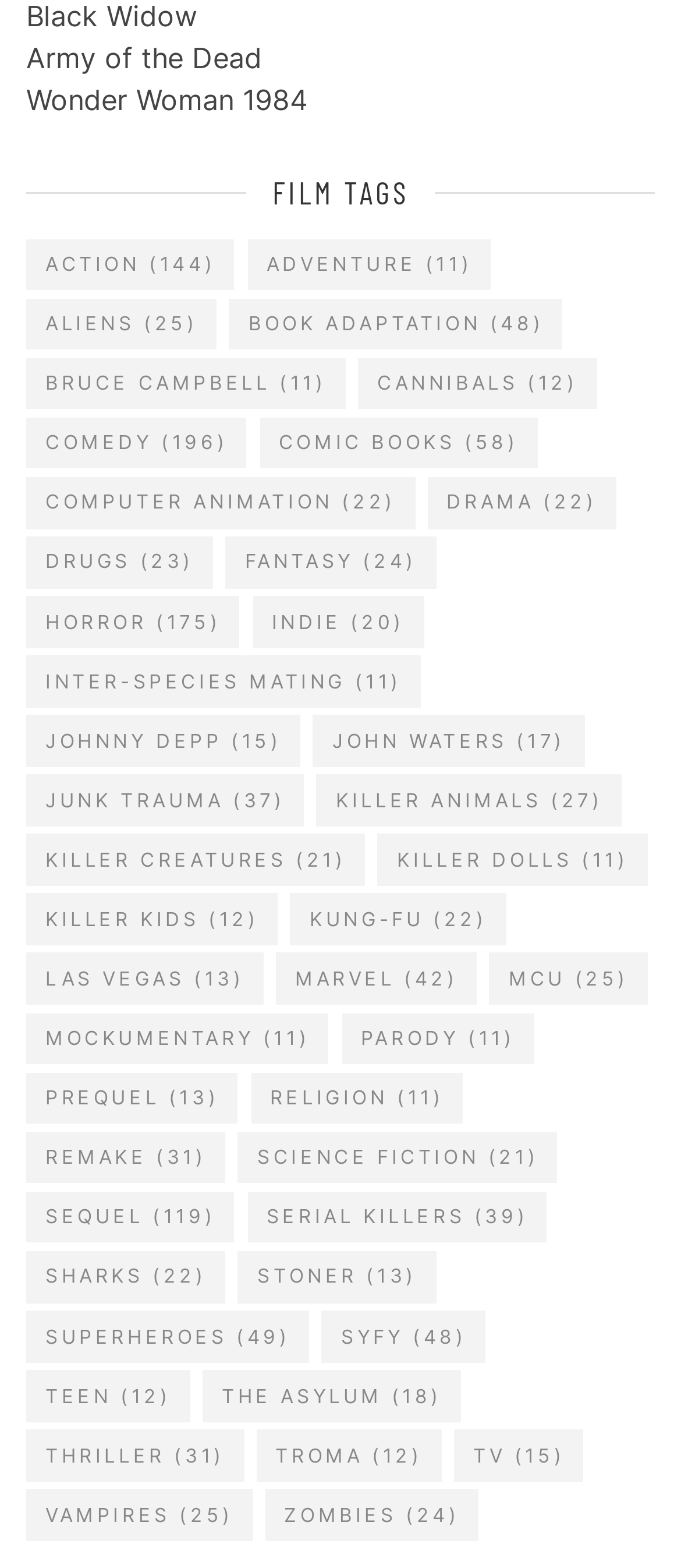Indicate the bounding box coordinates of the element that needs to be clicked to satisfy the following instruction: "View the 'Horror (175 items)' category". The coordinates should be four float numbers between 0 and 1, i.e., [left, top, right, bottom].

[0.038, 0.38, 0.352, 0.413]